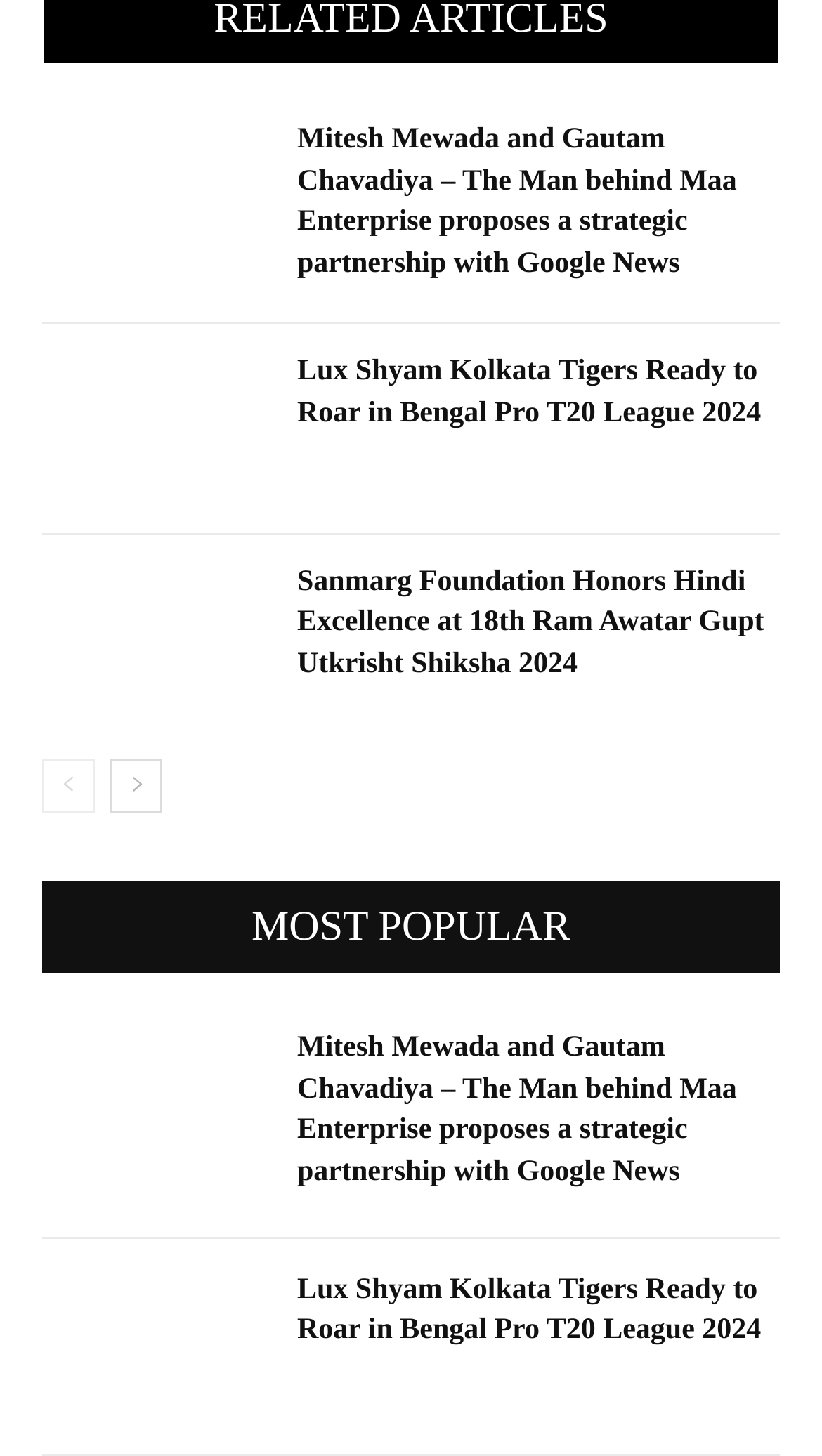Locate the bounding box coordinates of the area to click to fulfill this instruction: "Click on the news article about Sanmarg Foundation". The bounding box should be presented as four float numbers between 0 and 1, in the order [left, top, right, bottom].

[0.362, 0.386, 0.949, 0.471]